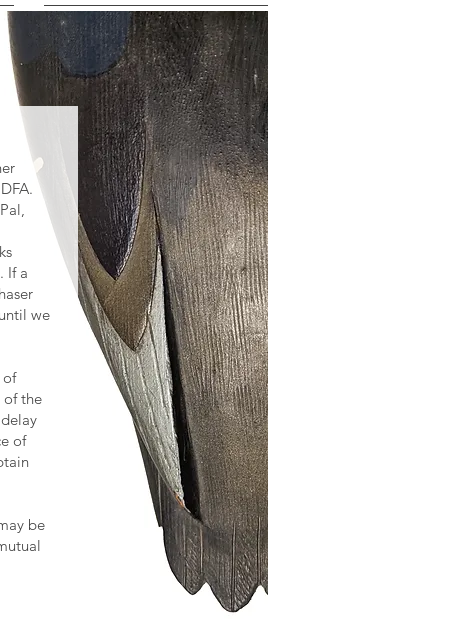Answer the question briefly using a single word or phrase: 
What is the name of the seller mentioned in the caption?

A&M Decoys & Folk Art